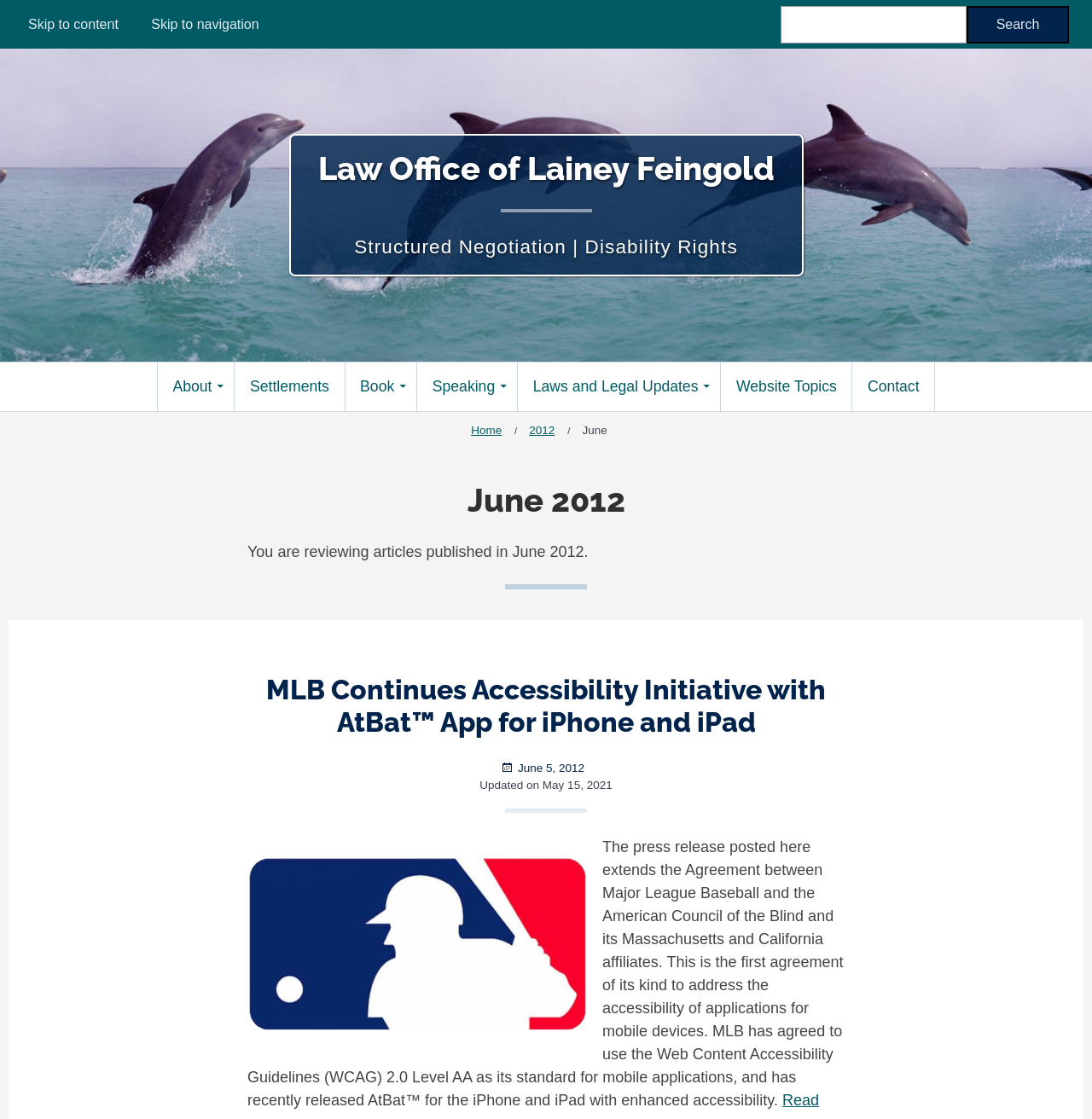Give an in-depth explanation of the webpage layout and content.

The webpage is about the Law Office of Lainey Feingold, focusing on structured negotiation and disability rights. At the top, there is a navigation menu with an "Accessibility menu" and a search bar. The search bar has a text input field and a "Search" button. 

Below the navigation menu, there is a banner with the law office's name and a link to the homepage. 

On the left side, there is a primary navigation menu with links to "About", "Settlements", "Book", "Speaking", "Laws and Legal Updates", "Website Topics", and "Contact". Each link has an icon next to it.

Above the main content area, there is a breadcrumbs navigation menu showing the current location as "Home > 2012 > June". 

The main content area has a heading "June 2012" and a description "You are reviewing articles published in June 2012." Below this, there is an article with a heading "MLB Continues Accessibility Initiative with AtBat™ App for iPhone and iPad". The article has a link to the full text, a posted date of June 5, 2012, and an updated date of May 15, 2021. The article's content describes an agreement between Major League Baseball and the American Council of the Blind to make mobile applications more accessible.